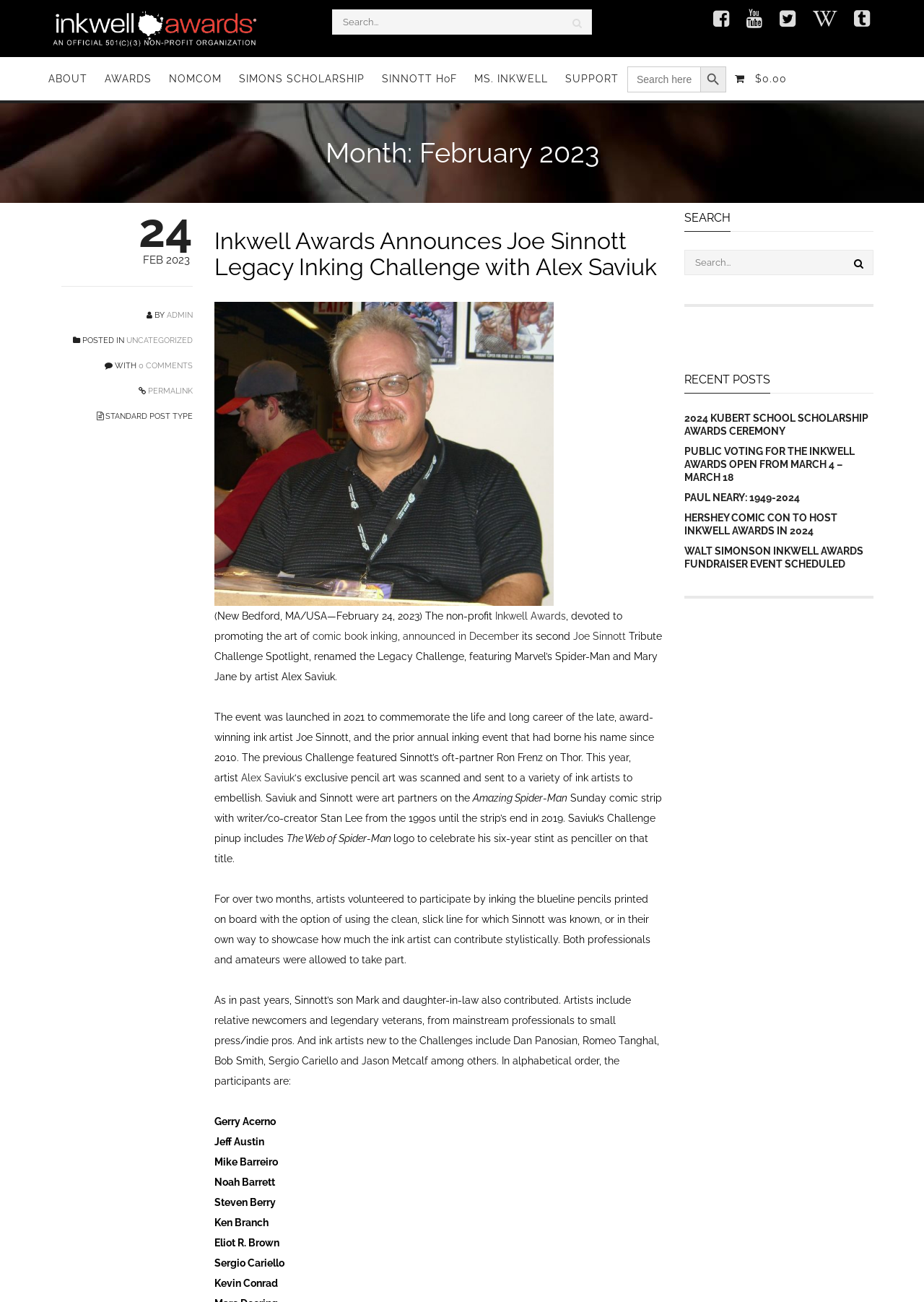Can you determine the main header of this webpage?

Month: February 2023